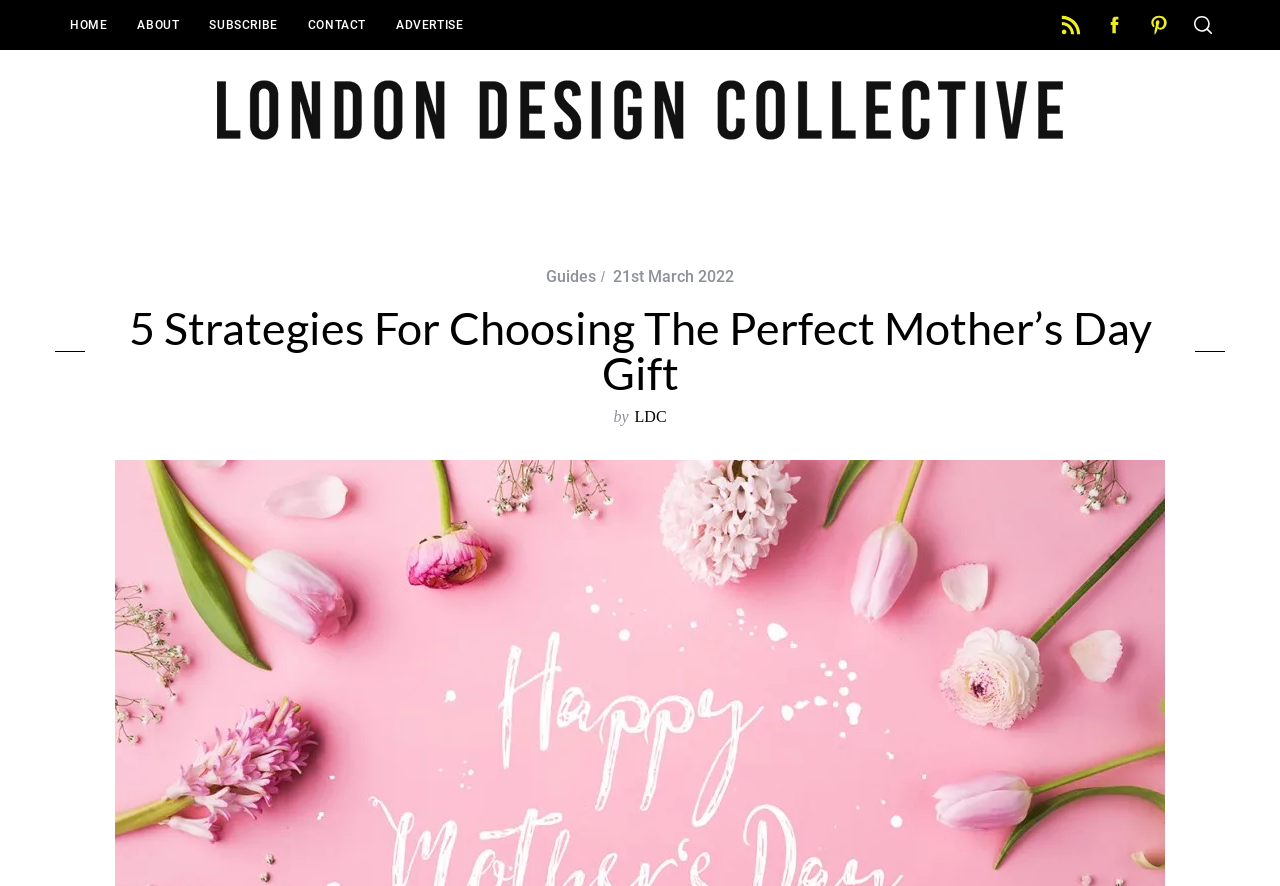Can you determine the bounding box coordinates of the area that needs to be clicked to fulfill the following instruction: "go to home page"?

[0.043, 0.0, 0.096, 0.056]